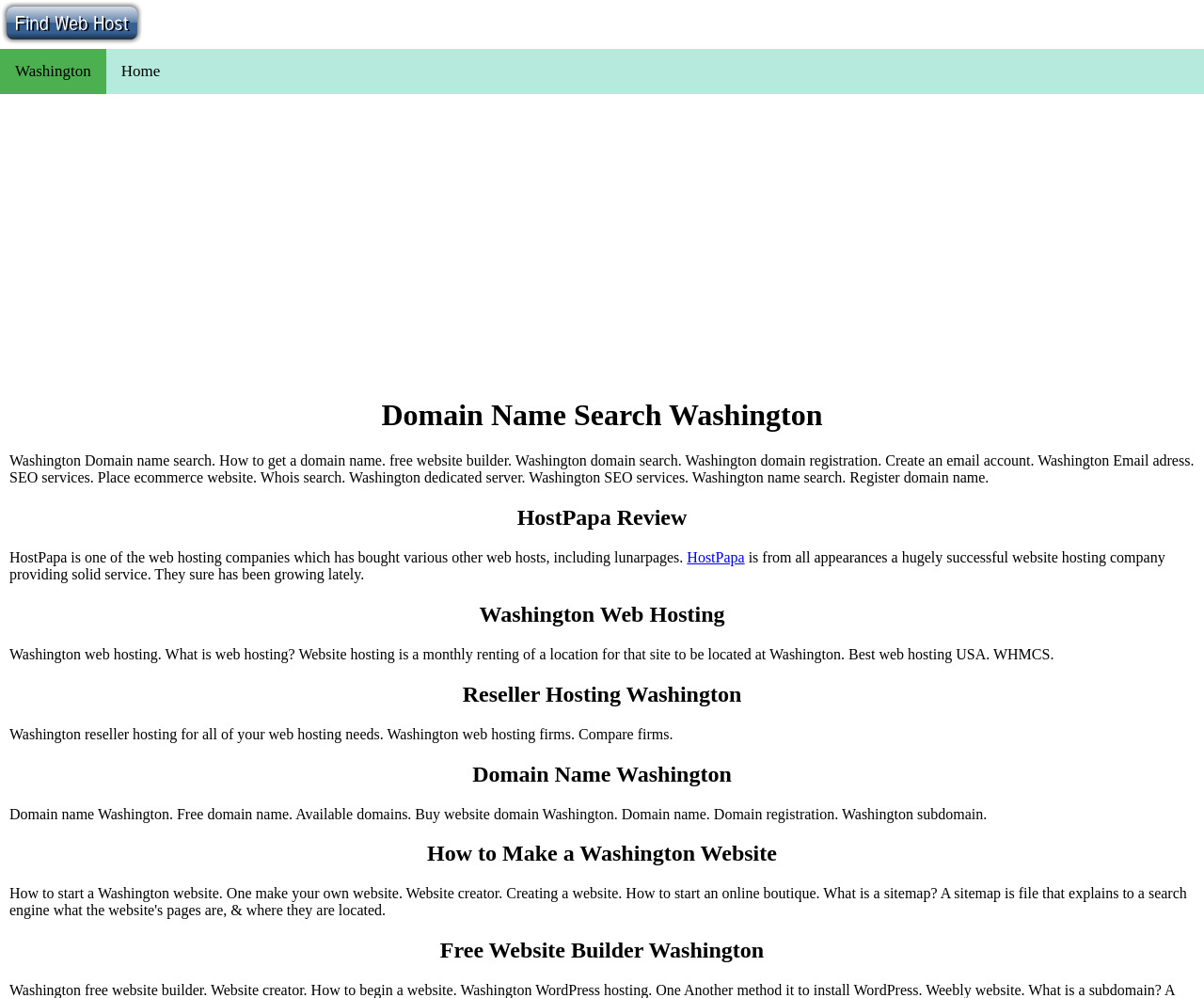What is the benefit of using a free website builder?
Refer to the image and respond with a one-word or short-phrase answer.

Not specified